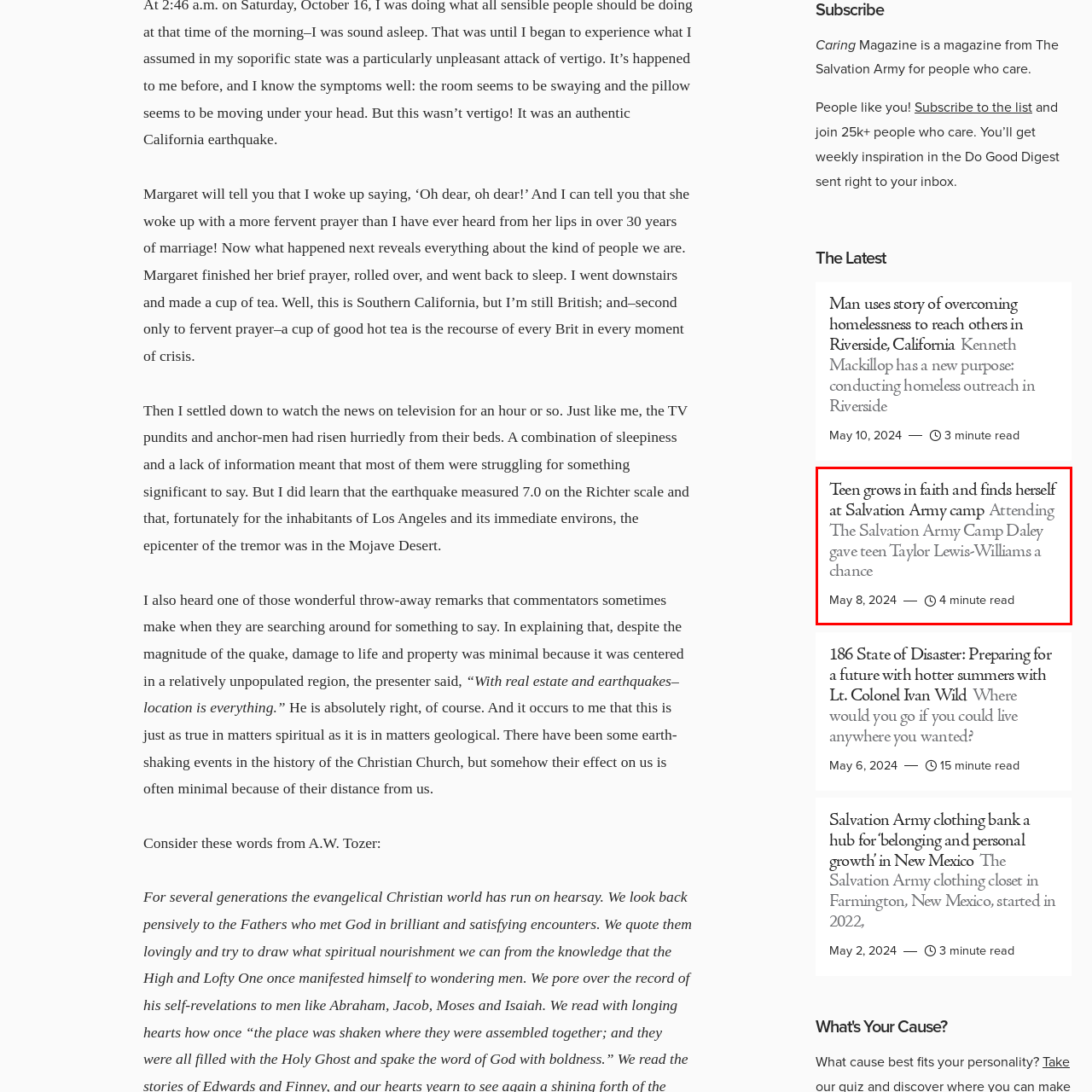Provide a thorough description of the scene depicted within the red bounding box.

This image features a headline and text related to a story about a teenager's transformative experience at a Salvation Army camp. The main title reads "Teen grows in faith and finds herself at Salvation Army camp," indicating a narrative of personal growth and spiritual development. Below the title, there is a brief description stating that "Attending The Salvation Army Camp Daley gave teen Taylor Lewis-Williams a chance," highlighting the camp's impact on her life. The date of publication is May 8, 2024, and the article is noted to be a quick read, estimated at around four minutes. This piece reflects themes of faith, community support, and personal empowerment.